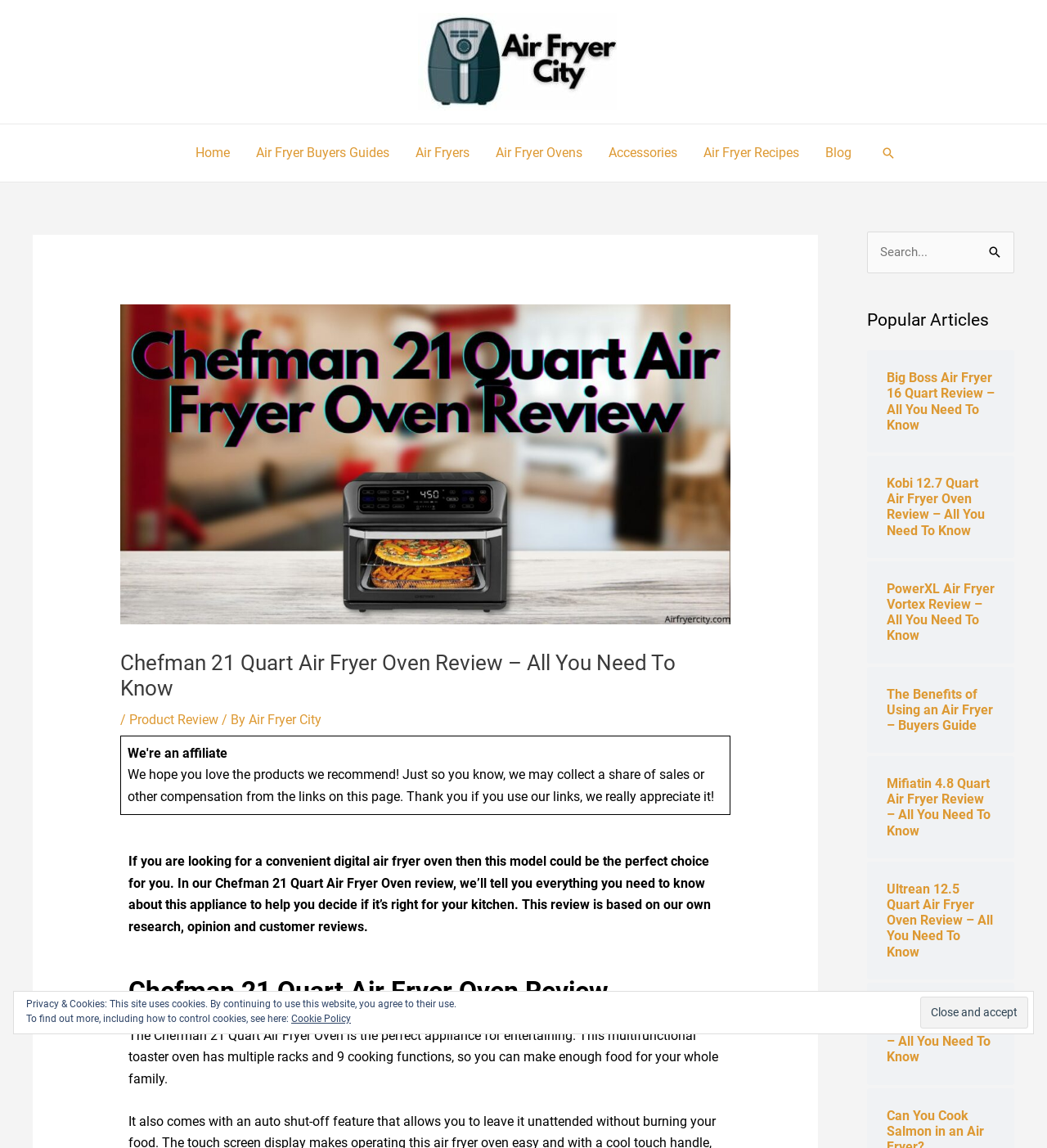Specify the bounding box coordinates of the area that needs to be clicked to achieve the following instruction: "Search for air fryer recipes".

[0.828, 0.202, 0.969, 0.238]